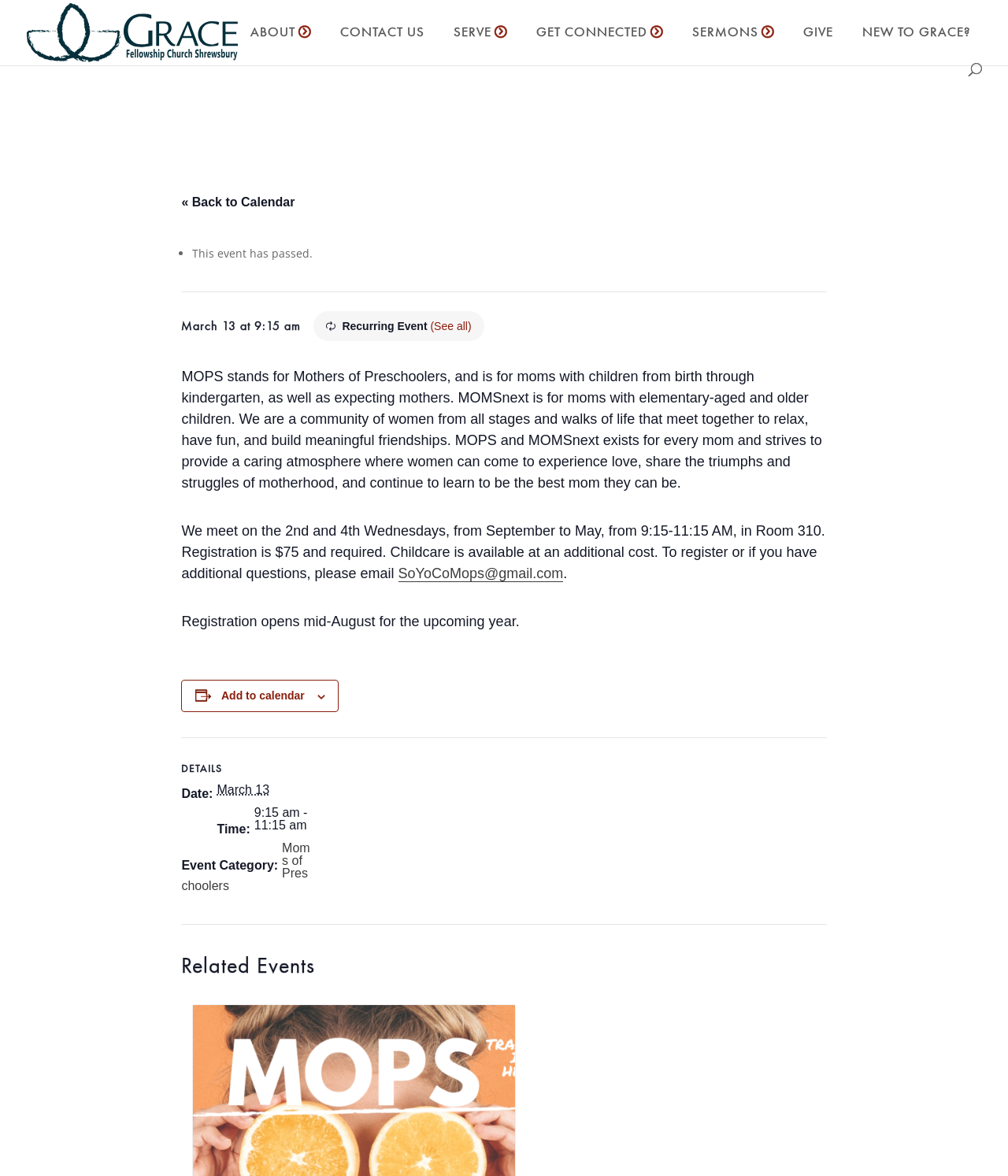From the element description: "SoYoCoMops@gmail.com", extract the bounding box coordinates of the UI element. The coordinates should be expressed as four float numbers between 0 and 1, in the order [left, top, right, bottom].

[0.395, 0.481, 0.559, 0.495]